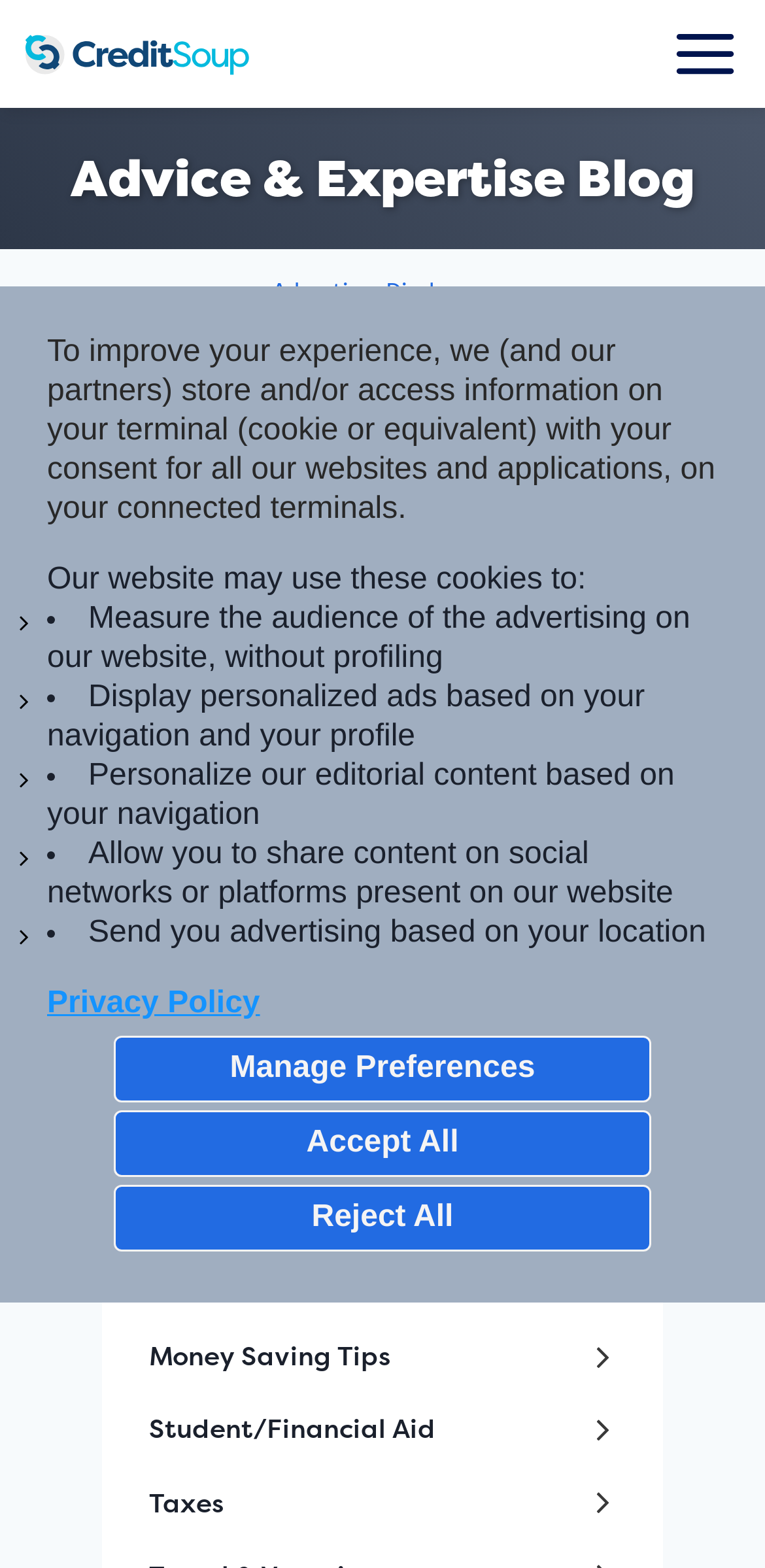Determine the bounding box coordinates for the HTML element described here: "Manage Preferences".

[0.149, 0.661, 0.851, 0.703]